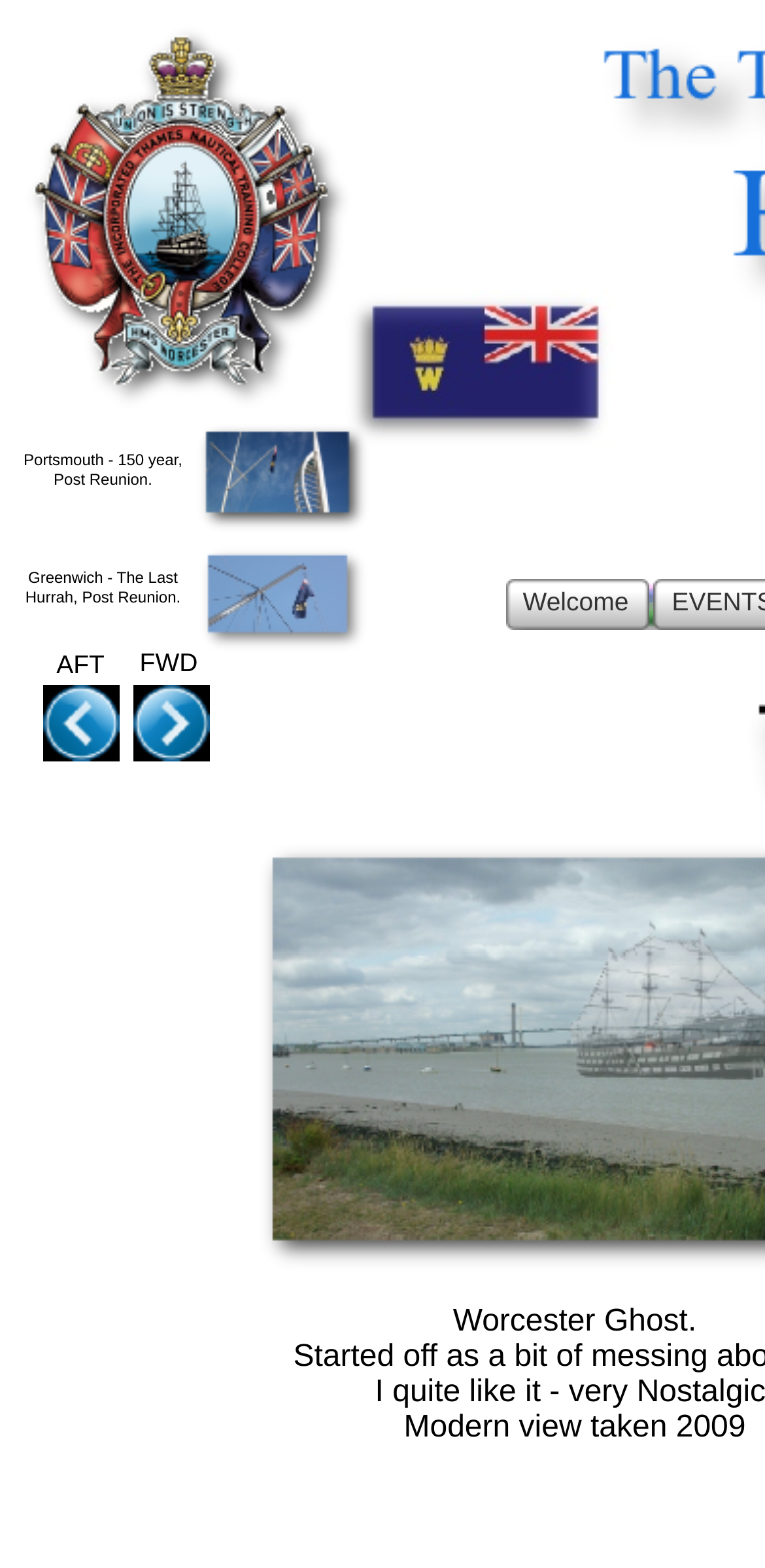Please respond to the question with a concise word or phrase:
What is the location mentioned in the first static text?

Portsmouth